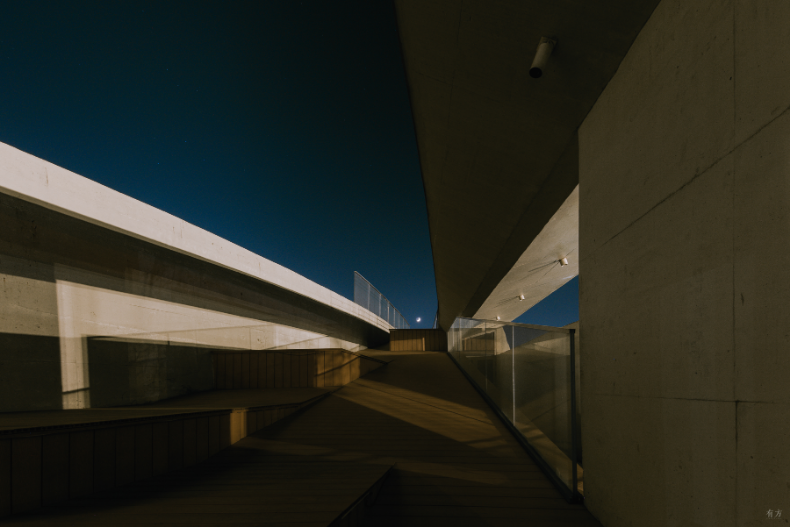Give an in-depth description of what is happening in the image.

This captivating image captures the serene ambiance of the 同观廊, showcasing a breathtaking view from the second-level platform. The sleek lines of the modern concrete architecture juxtapose beautifully against the deep, dark sky, where a softly glowing moon can be seen rising in the distance. The pathway, made of warm wood, gracefully leads the viewer's eye through the space, inviting contemplation and appreciation of the surrounding night sky. With the Xuan Xing Tower in the backdrop, this scene encapsulates a moment of stillness and introspection, echoing the human desire to gaze at the stars and dream. The image is attributed to the photographer 陈旸, adding an extra layer of connection to the artistic vision behind this tranquil architectural setting.